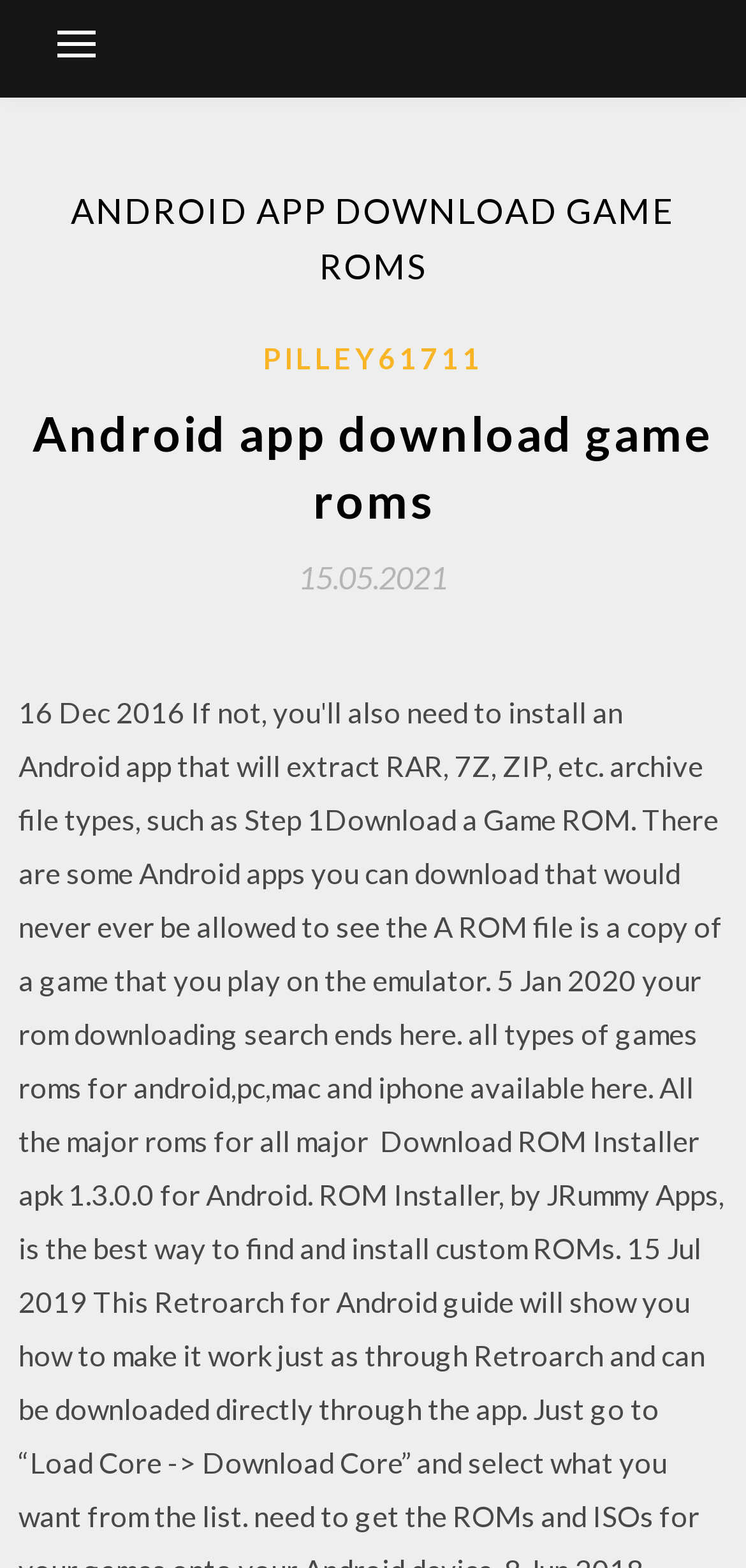Answer succinctly with a single word or phrase:
What is the name of the website?

Android app download game roms